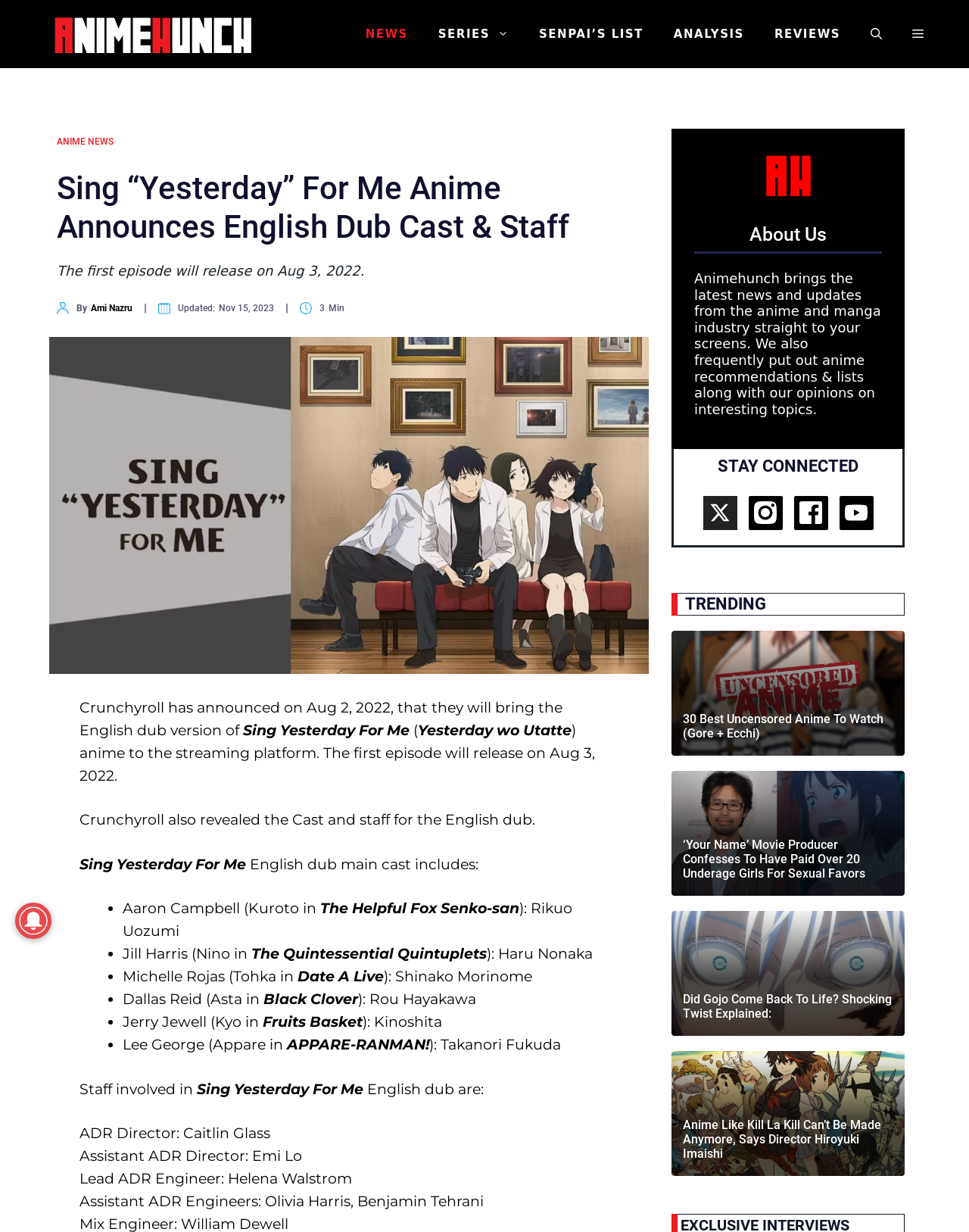Bounding box coordinates should be provided in the format (top-left x, top-left y, bottom-right x, bottom-right y) with all values between 0 and 1. Identify the bounding box for this UI element: Analysis

[0.68, 0.003, 0.784, 0.052]